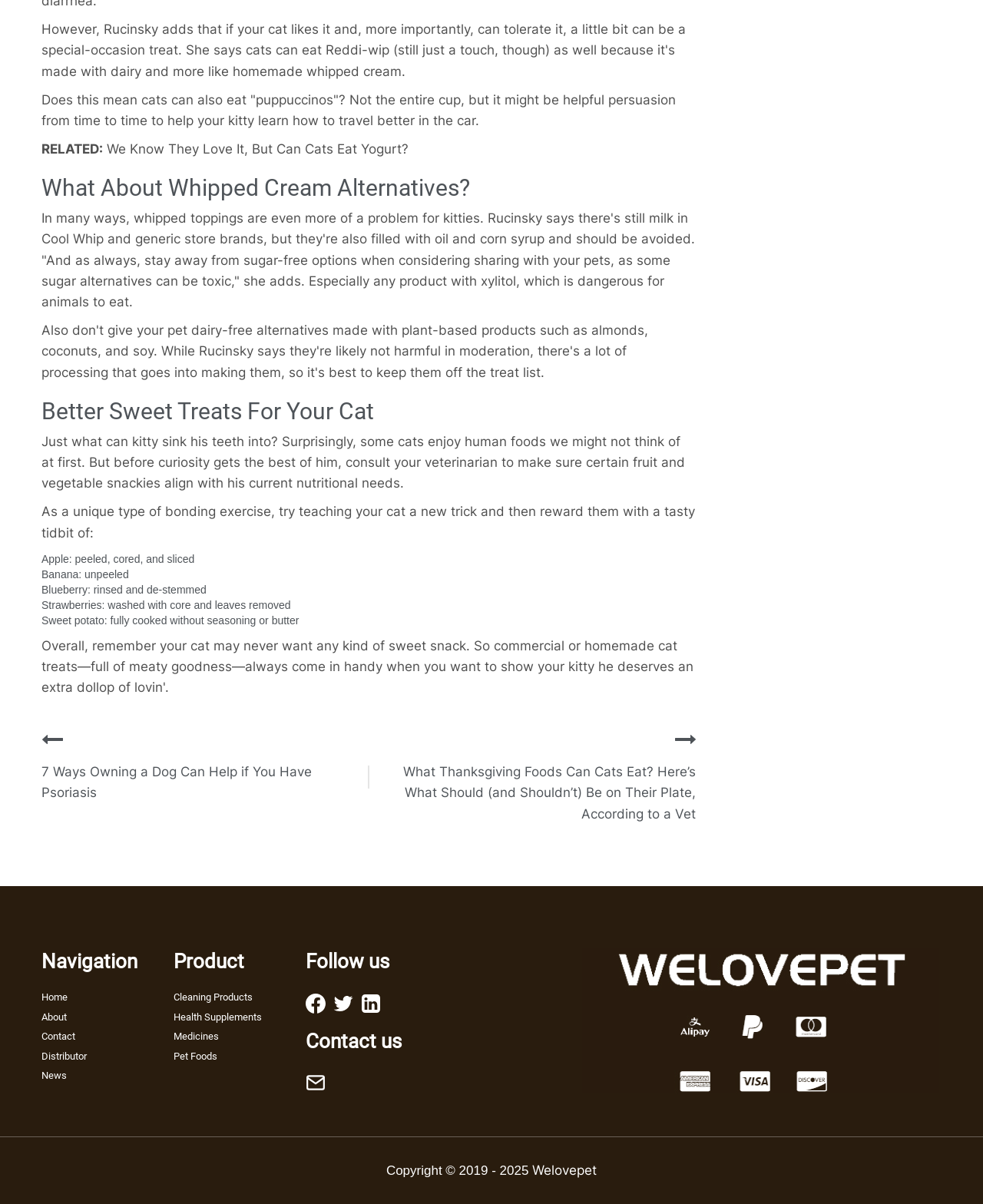Answer in one word or a short phrase: 
What fruit can be given to cats as a treat?

Apple